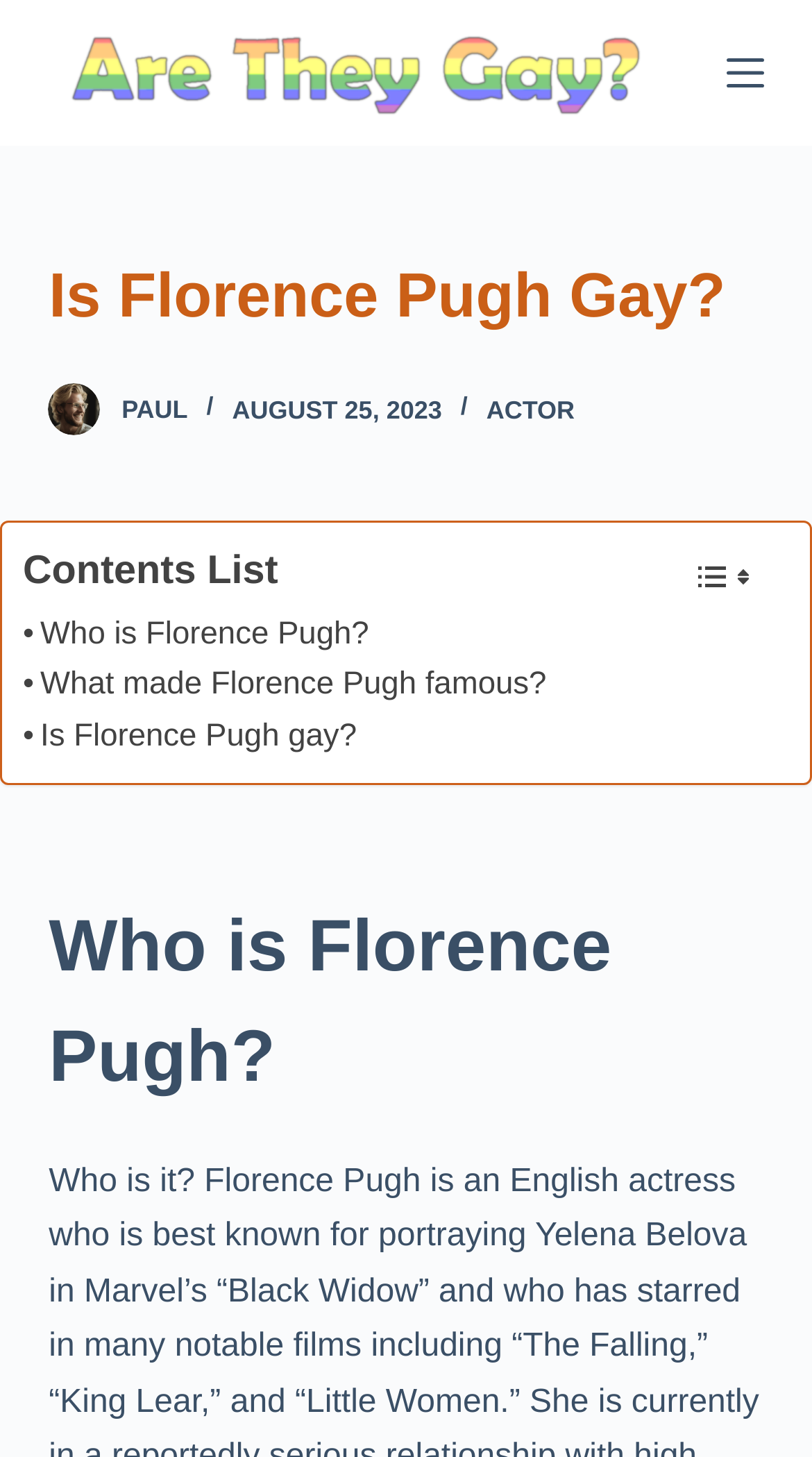Please predict the bounding box coordinates of the element's region where a click is necessary to complete the following instruction: "Toggle the table of content". The coordinates should be represented by four float numbers between 0 and 1, i.e., [left, top, right, bottom].

[0.831, 0.373, 0.946, 0.419]